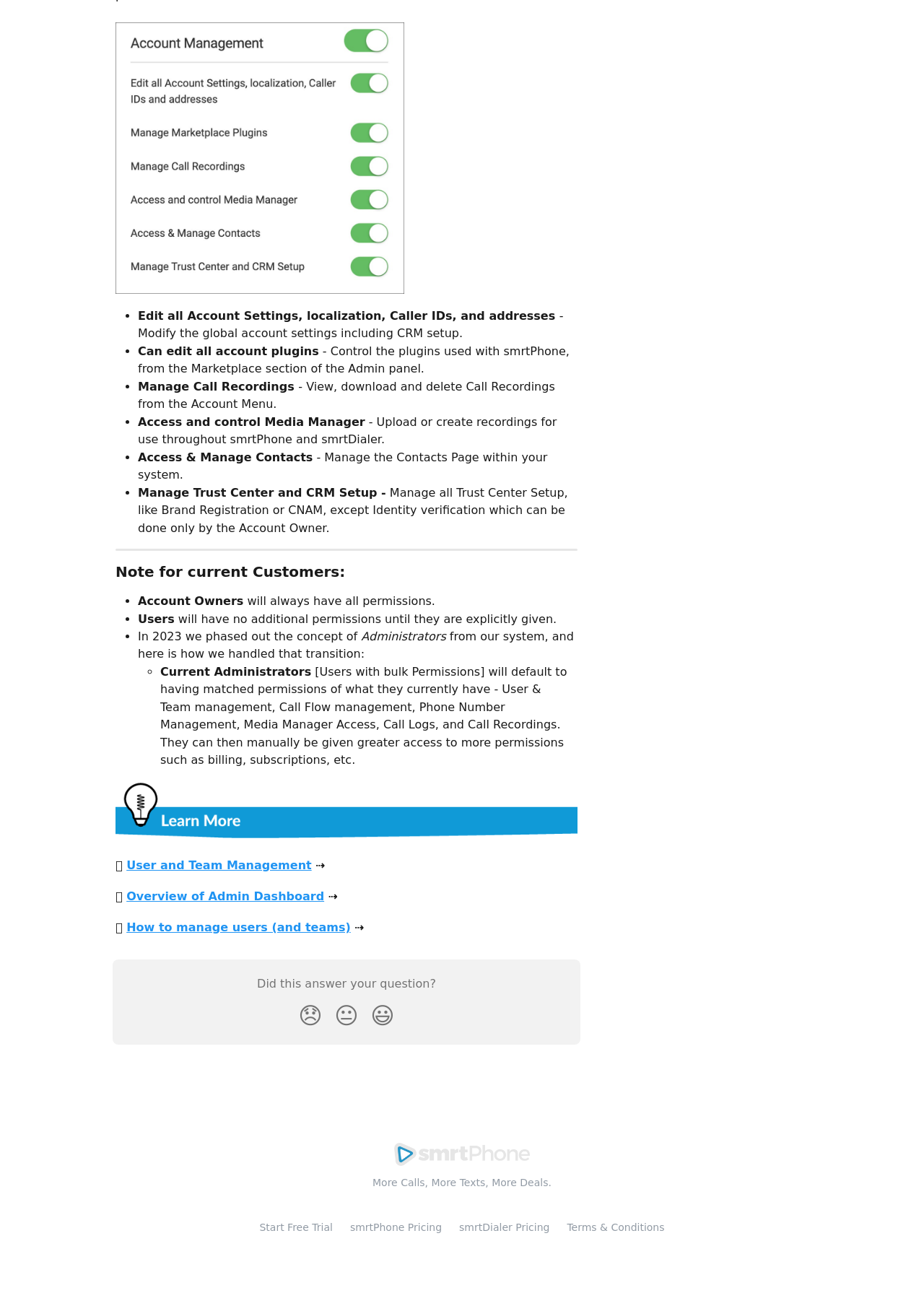Determine the bounding box coordinates for the region that must be clicked to execute the following instruction: "Click on 'smrtPhone Help Center'".

[0.426, 0.886, 0.574, 0.898]